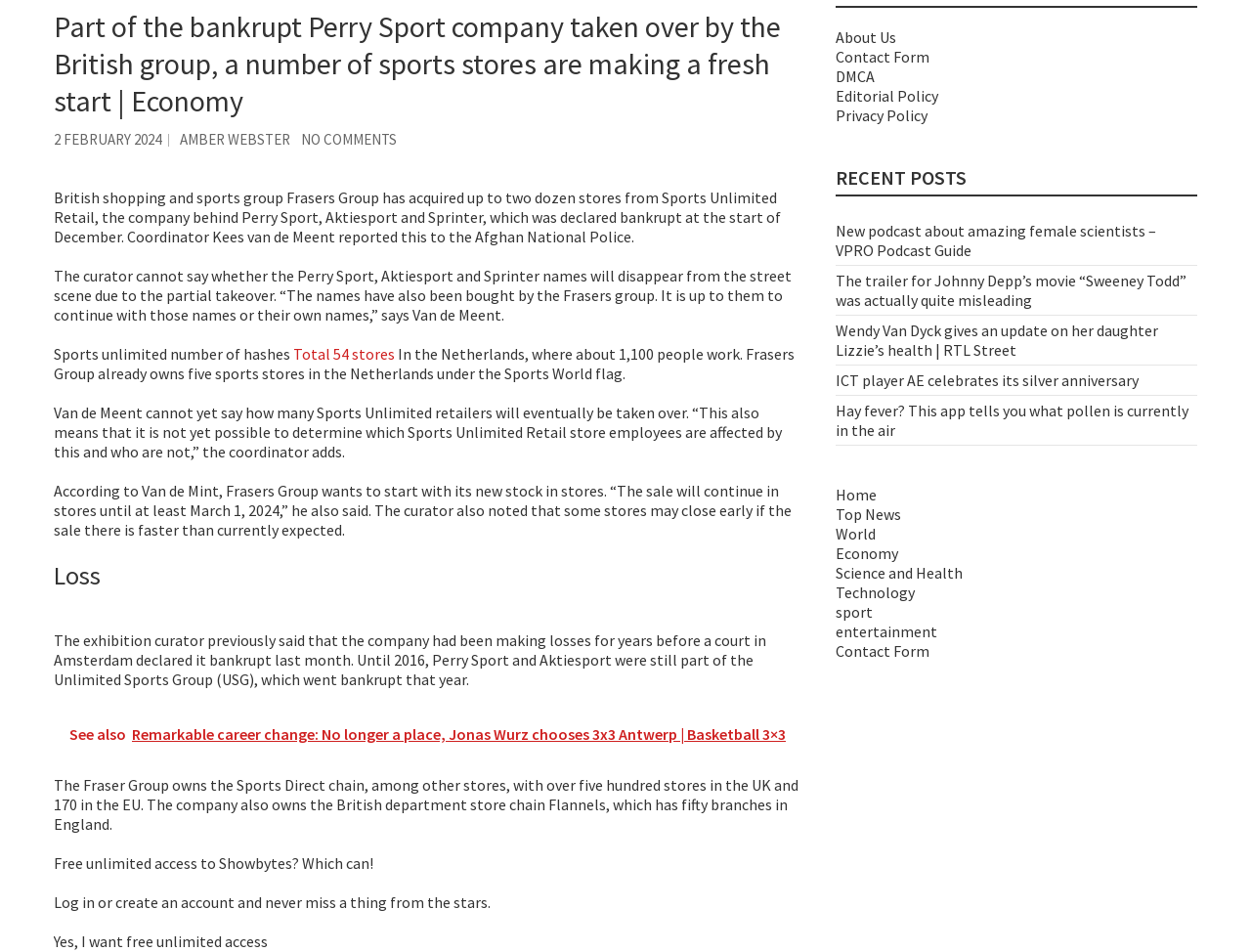Please find the bounding box for the UI element described by: "Total 54 stores".

[0.234, 0.361, 0.316, 0.382]